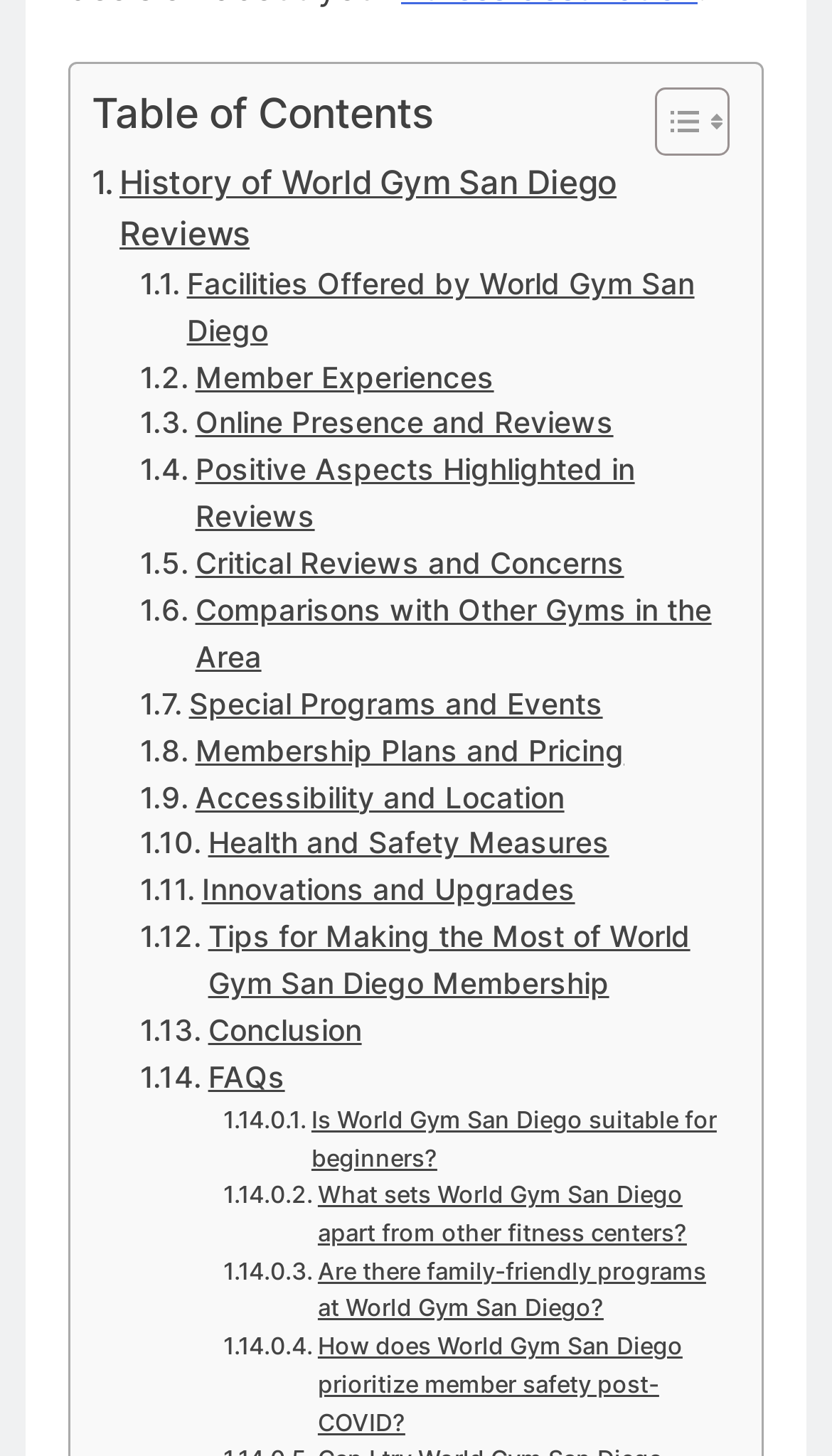Bounding box coordinates are given in the format (top-left x, top-left y, bottom-right x, bottom-right y). All values should be floating point numbers between 0 and 1. Provide the bounding box coordinate for the UI element described as: Conclusion

[0.169, 0.693, 0.435, 0.725]